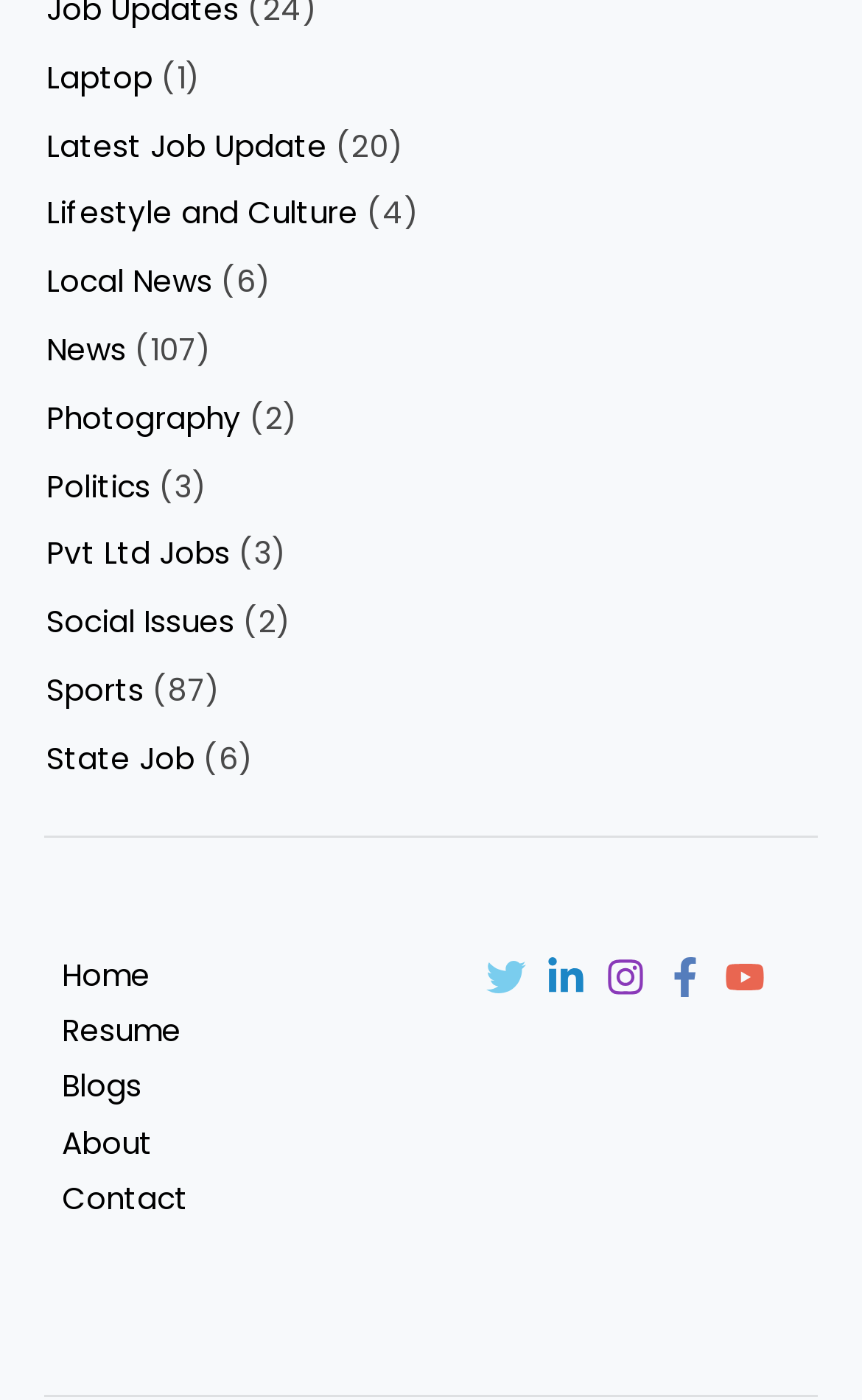How many navigation links are present?
Answer the question with as much detail as you can, using the image as a reference.

There are 5 navigation links present at the bottom of the webpage, which are 'Home', 'Resume', 'Blogs', 'About', and 'Contact', each located within the 'Site Navigation' element.